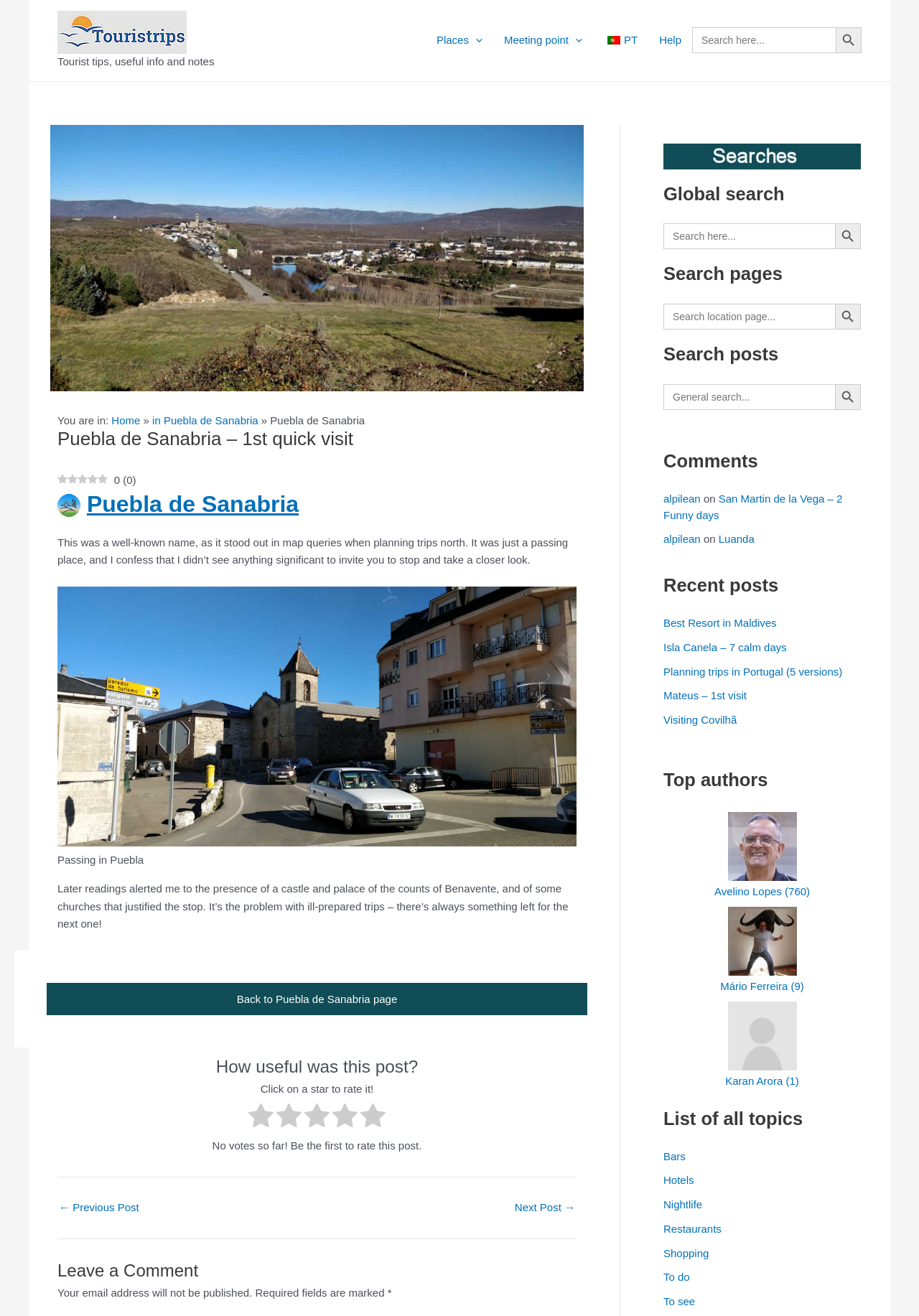Using the webpage screenshot, locate the HTML element that fits the following description and provide its bounding box: "parent_node: Meeting point aria-label="Menu Toggle"".

[0.619, 0.009, 0.634, 0.053]